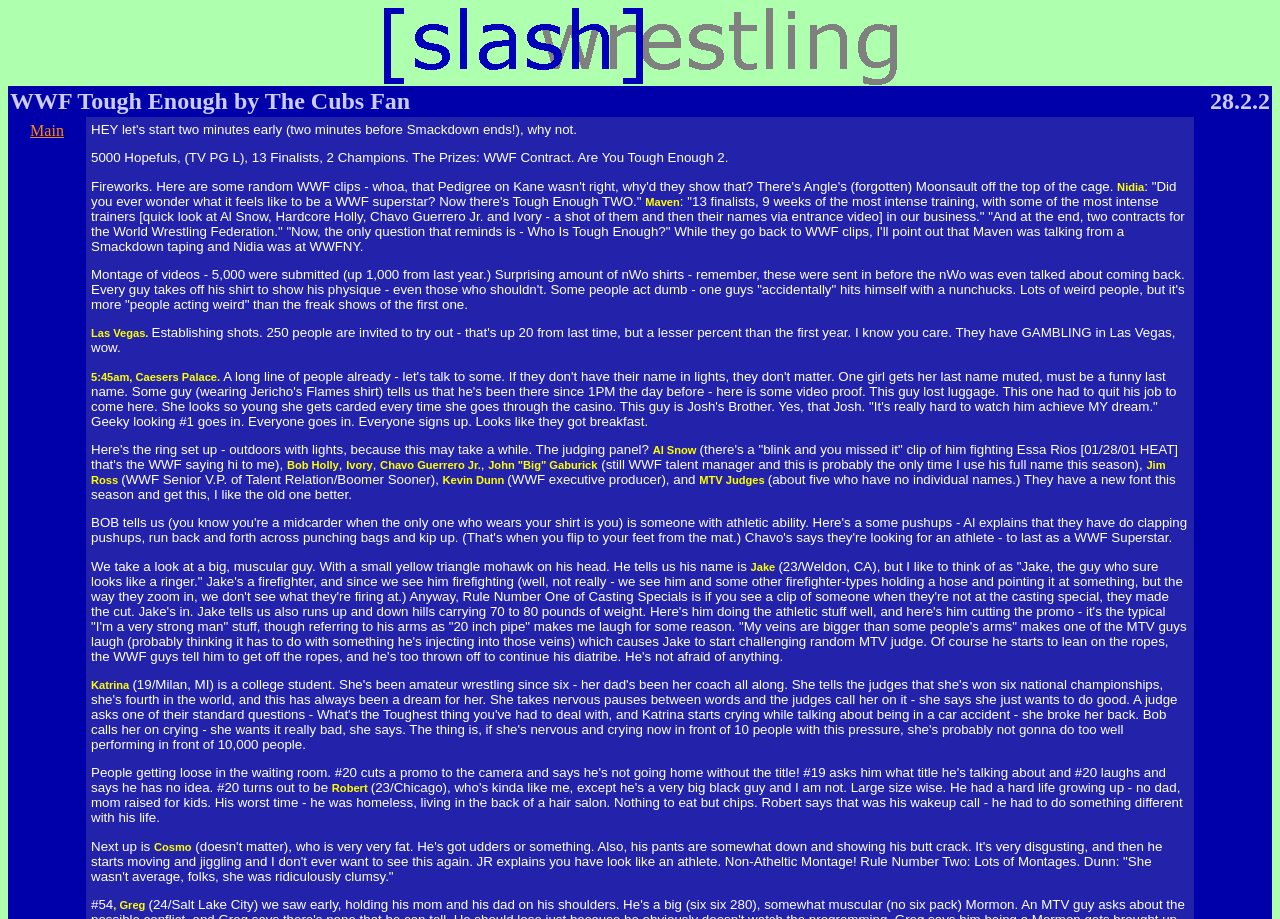Produce a meticulous description of the webpage.

The webpage appears to be about WWF Tough Enough, specifically an episode that aired on 28 February 2002. At the top-left corner, there is a "You are here" image, which suggests that the webpage is part of a larger website or section. 

Below the "You are here" image, there is a table with two cells. The left cell contains the title "WWF Tough Enough by The Cubs Fan", while the right cell displays the date "28.2.2" and has two links: "Main" and a heading "BLAH". The "Main" link is positioned slightly above the "BLAH" heading.

There are no other notable elements or text on the webpage.